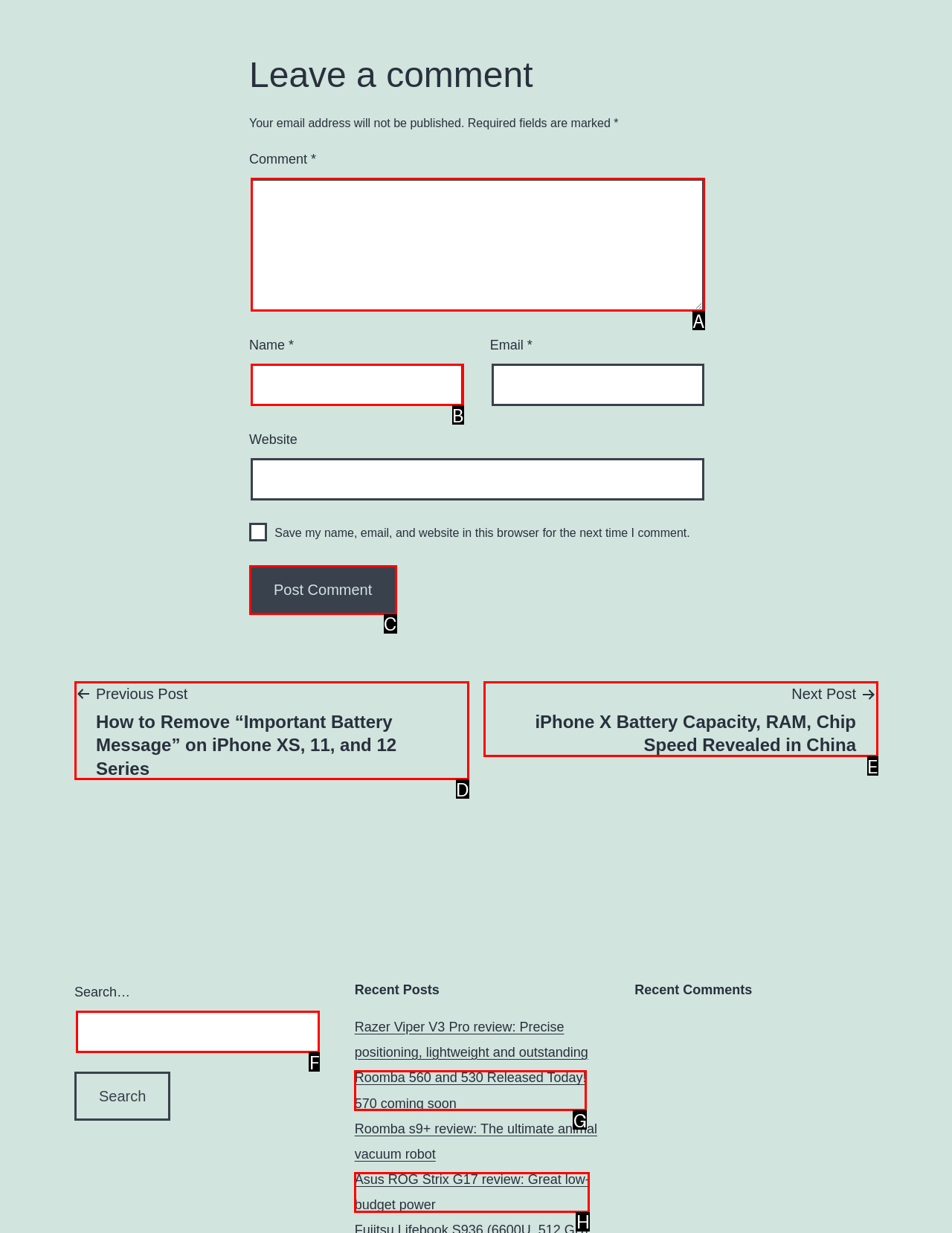From the provided options, pick the HTML element that matches the description: parent_node: Name * name="author". Respond with the letter corresponding to your choice.

B